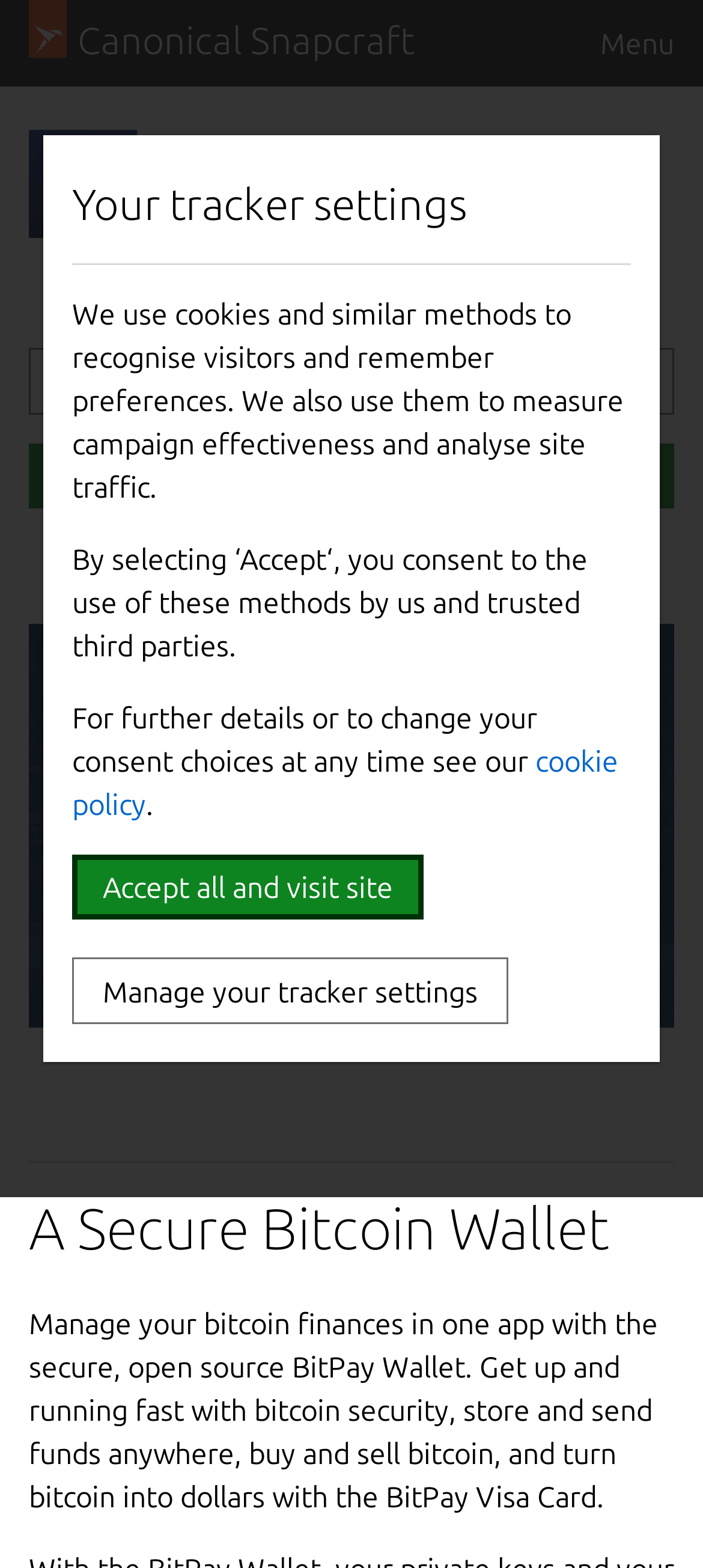What is the name of the Bitcoin wallet?
Please provide a detailed and comprehensive answer to the question.

The name of the Bitcoin wallet can be found in the heading element with the text 'BitPay' and also in the image element with the same name.